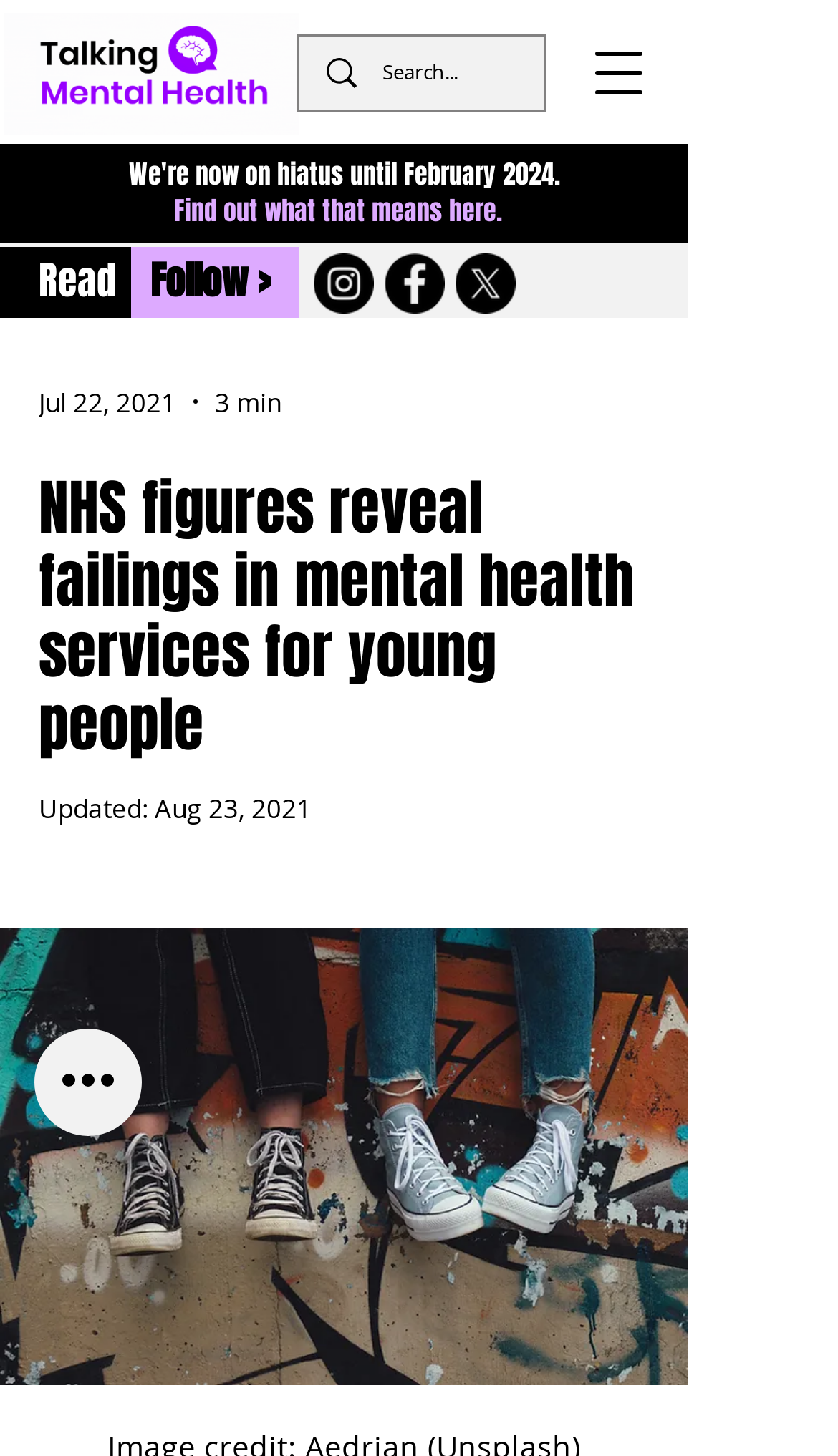Can you give a comprehensive explanation to the question given the content of the image?
How many social media platforms are listed?

There are three social media platforms listed on the webpage, which are Instagram, Facebook, and X, represented by images and links in the 'Social Bar' section.